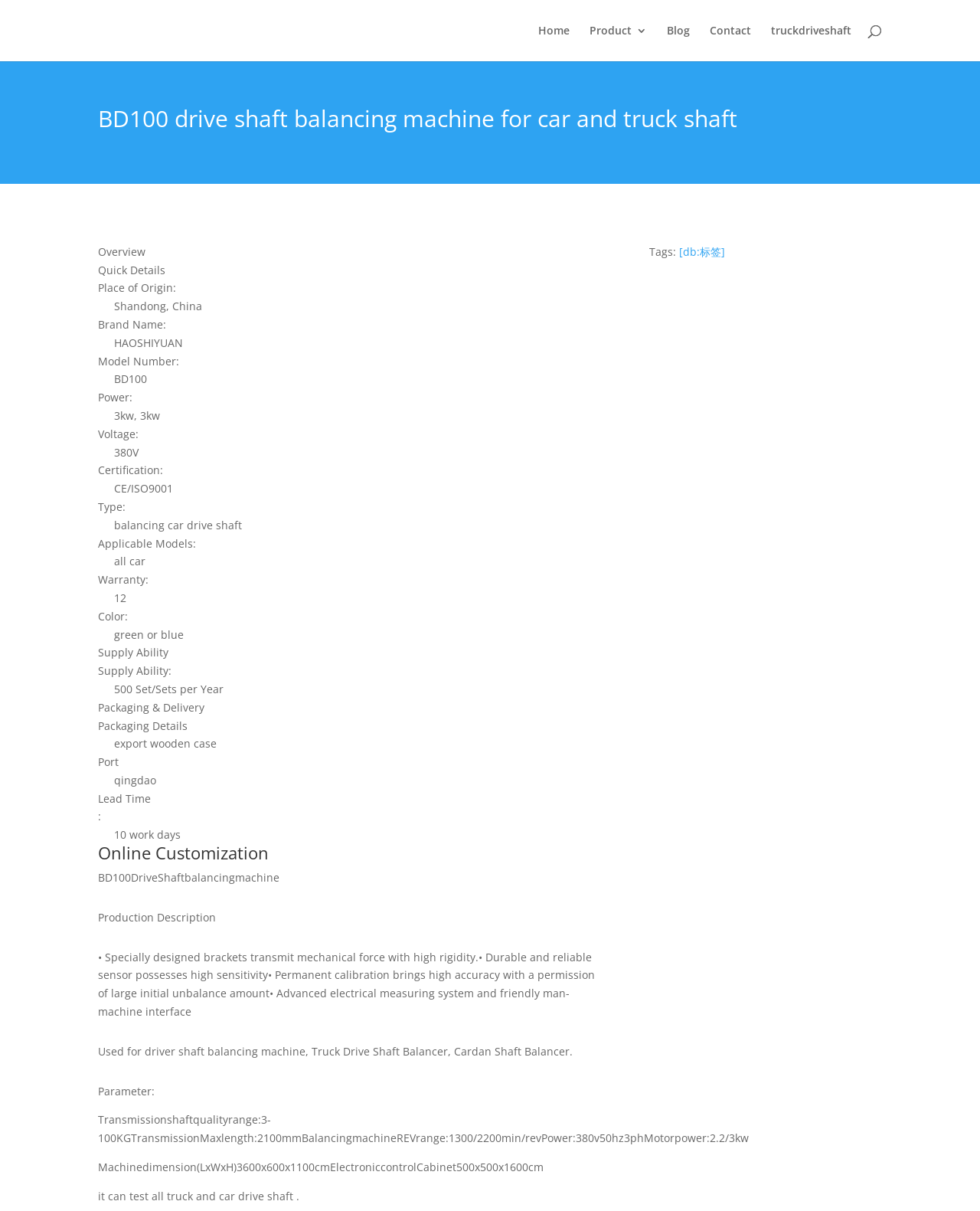What is the brand name of the drive shaft balancing machine?
Utilize the image to construct a detailed and well-explained answer.

I found the answer by looking at the 'Brand Name' section under 'Quick Details', which is located near the top of the webpage. The text 'Brand Name:' is followed by 'HAOSHIYUAN'.